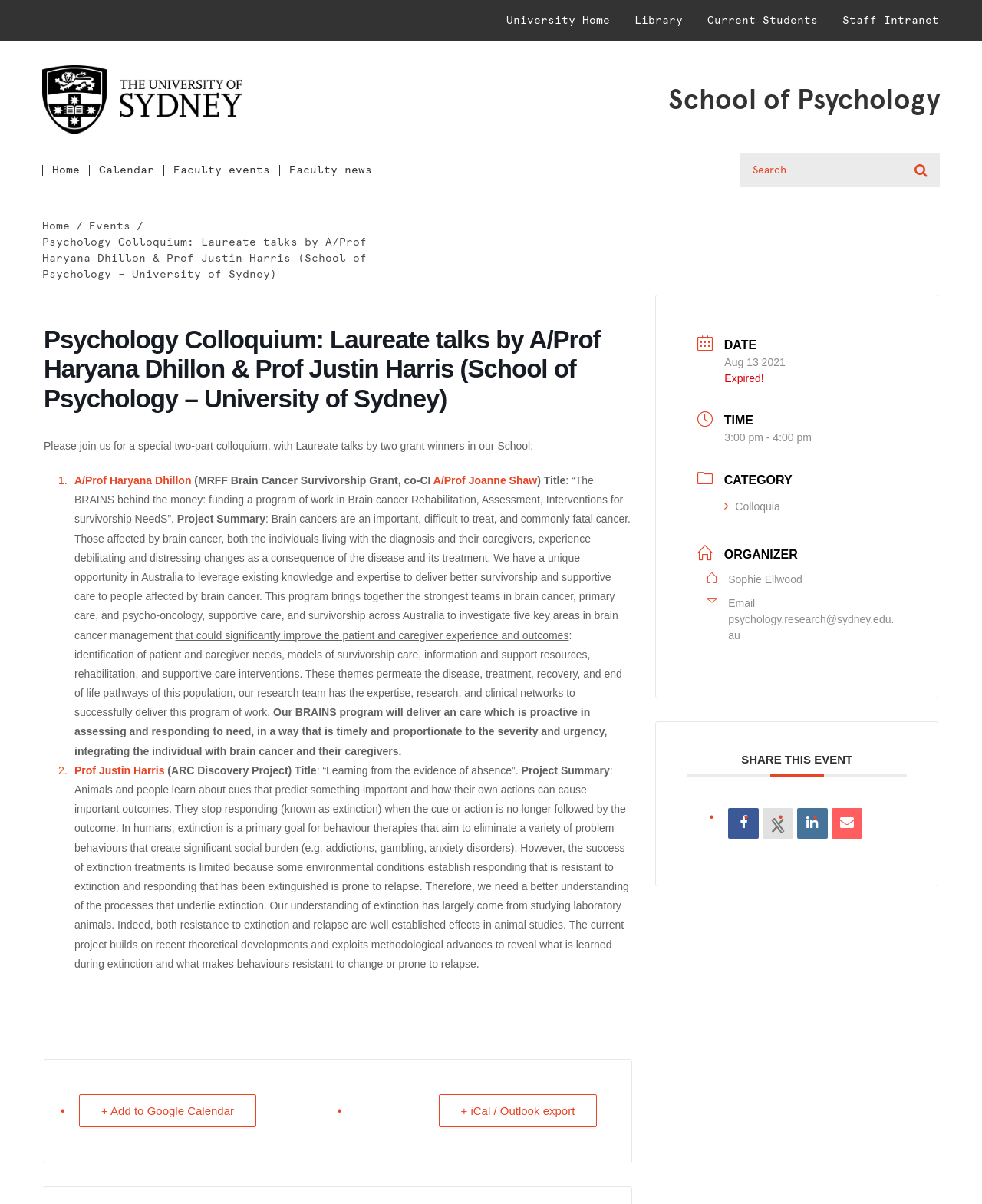What is the date of the event?
Answer the question with a detailed explanation, including all necessary information.

The date of the event is 'Aug 13 2021' which can be found in the 'DATE' section of the webpage, specifically in the element with the text 'Aug 13 2021'.